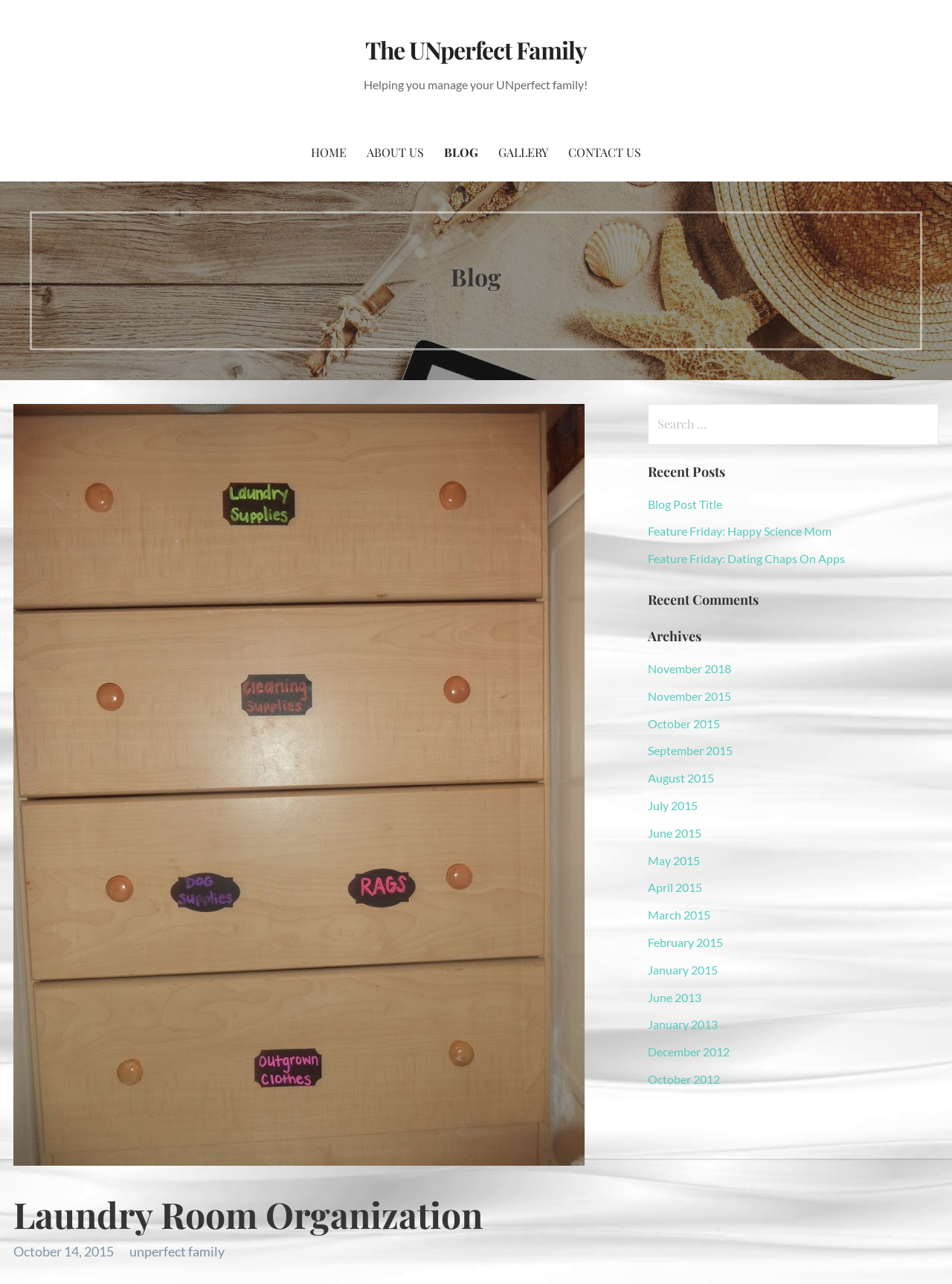Specify the bounding box coordinates of the region I need to click to perform the following instruction: "read recent posts". The coordinates must be four float numbers in the range of 0 to 1, i.e., [left, top, right, bottom].

[0.681, 0.387, 0.759, 0.398]